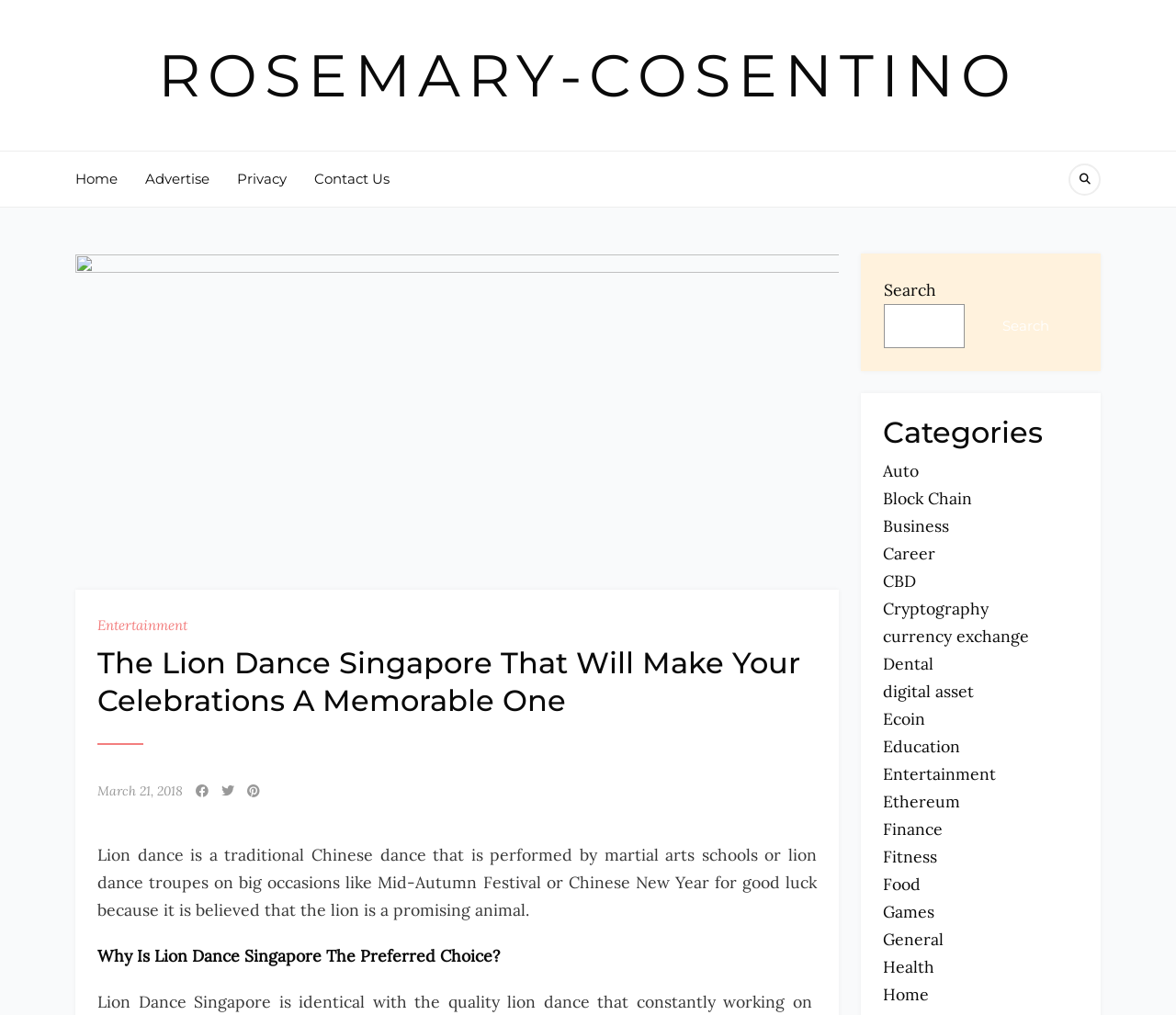Please find the bounding box coordinates of the element's region to be clicked to carry out this instruction: "Search for something".

[0.752, 0.272, 0.916, 0.343]